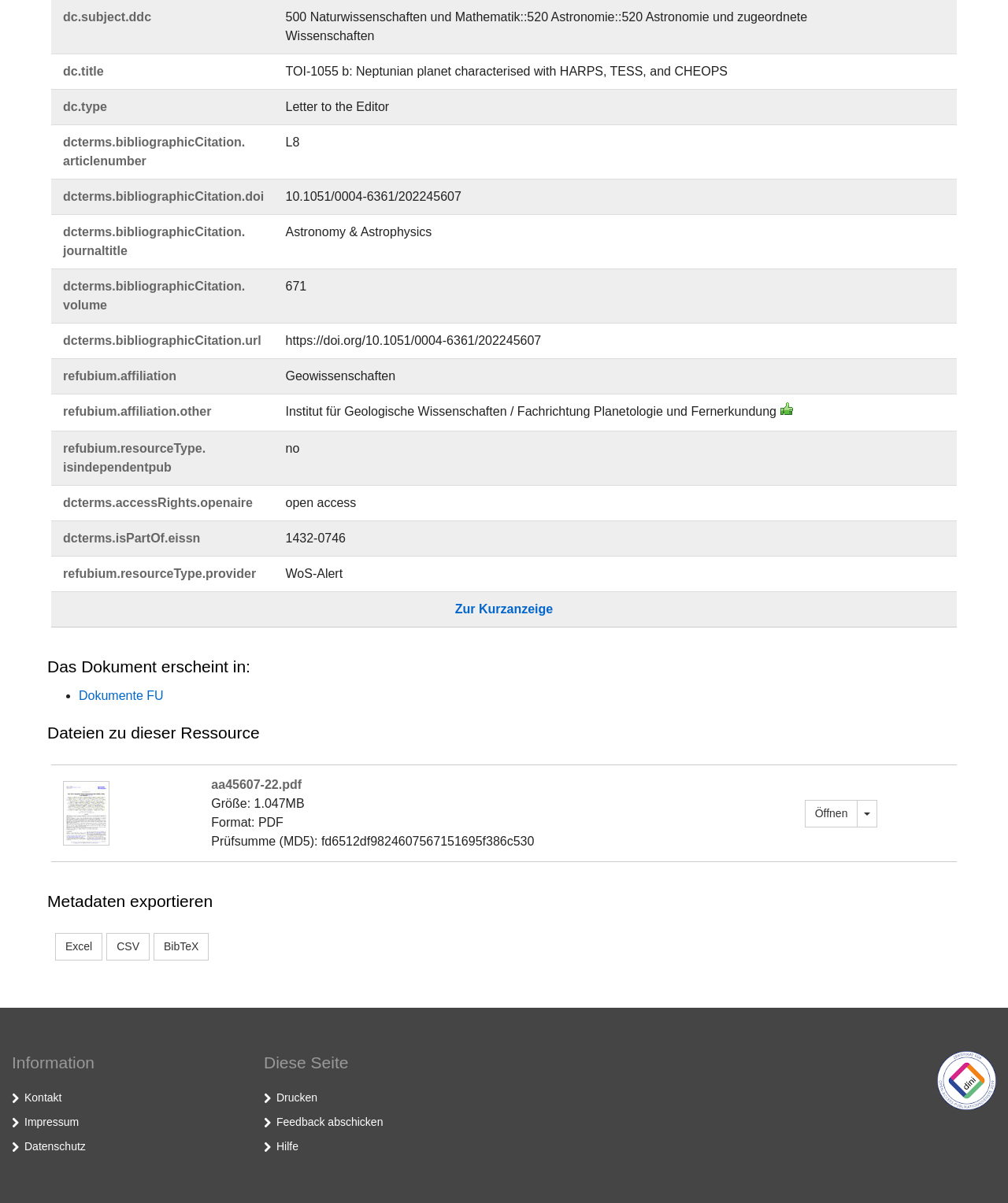Given the description of the UI element: "Datenschutz", predict the bounding box coordinates in the form of [left, top, right, bottom], with each value being a float between 0 and 1.

[0.024, 0.948, 0.085, 0.958]